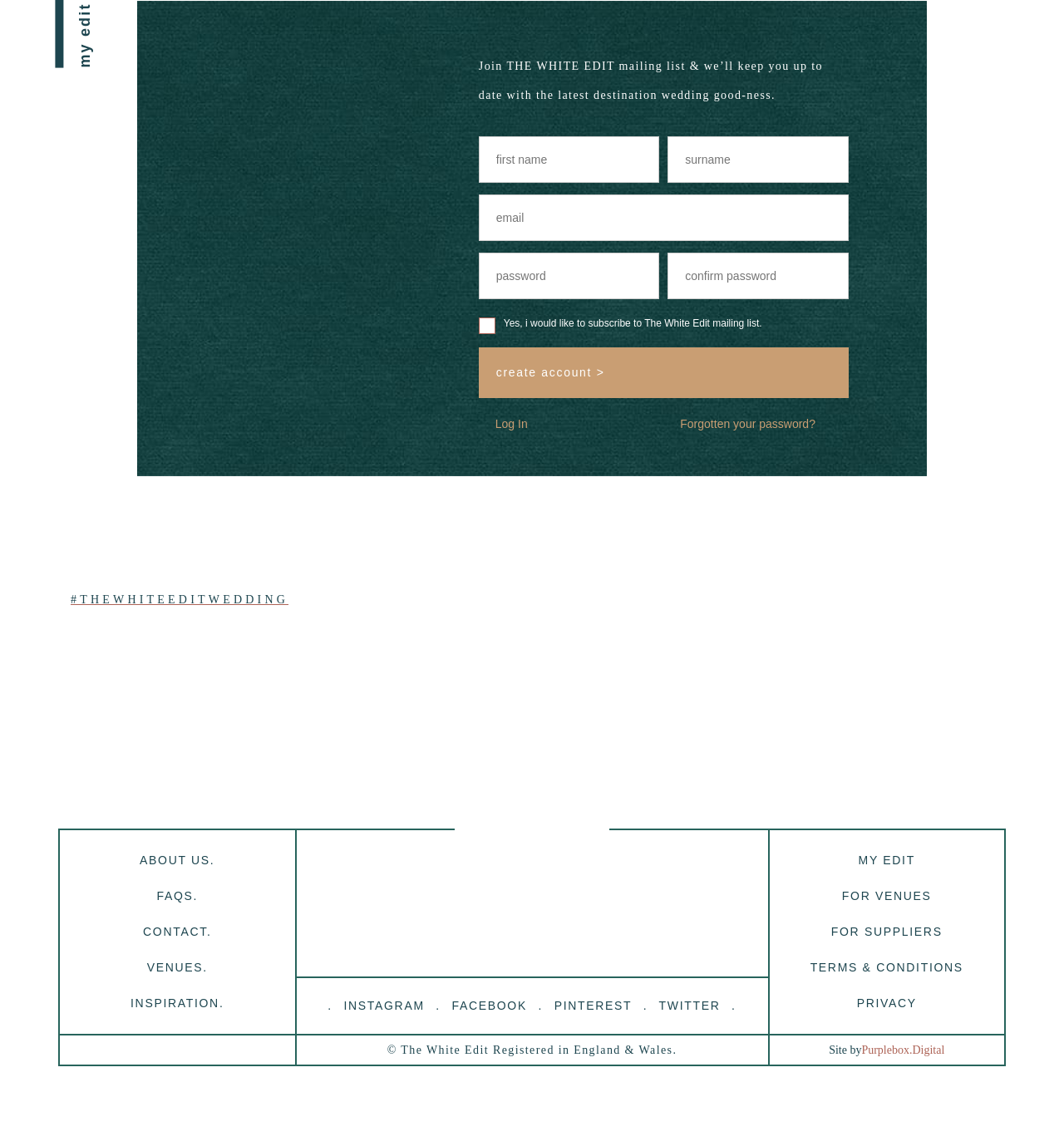Find the bounding box coordinates of the area to click in order to follow the instruction: "View Nicholas + Laura's wedding feature".

[0.066, 0.562, 0.198, 0.63]